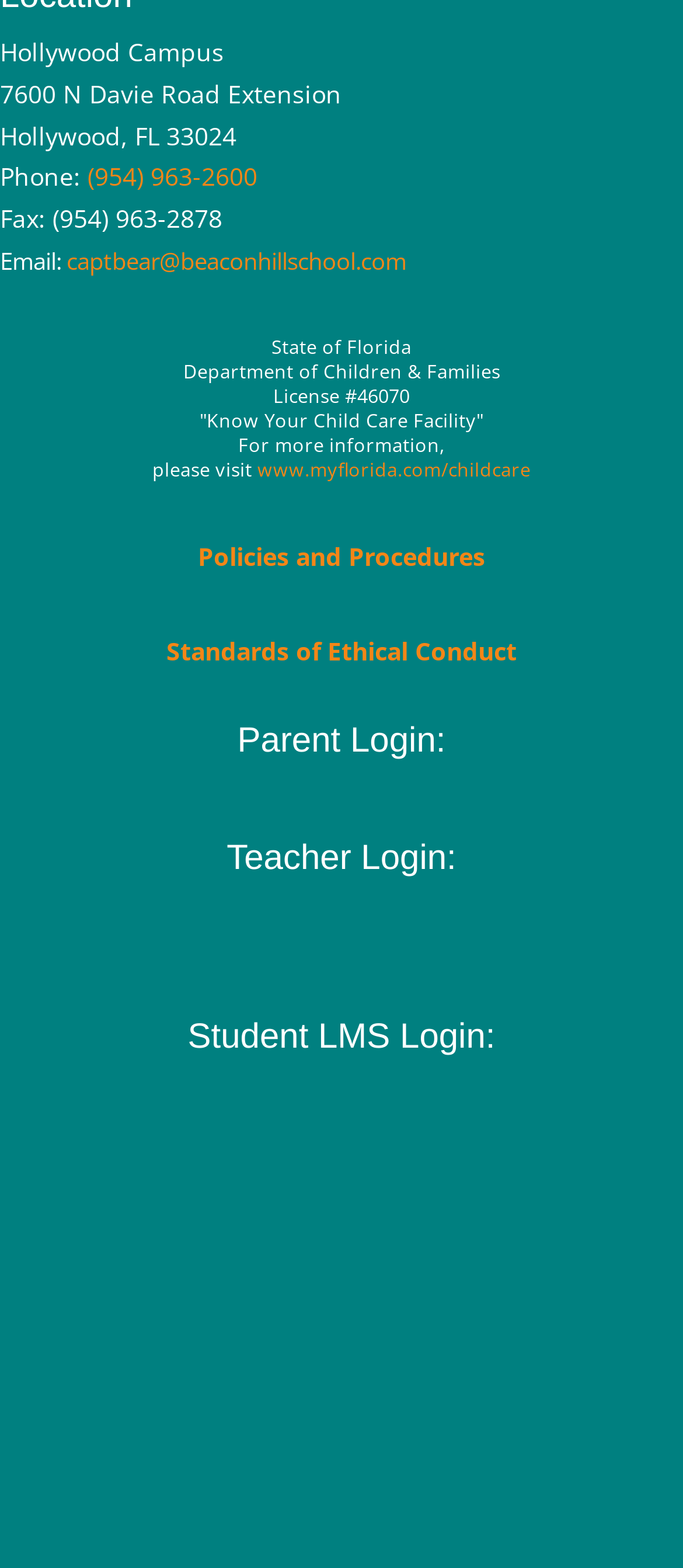What is the phone number of Hollywood Campus?
Using the image, provide a concise answer in one word or a short phrase.

(954) 963-2600